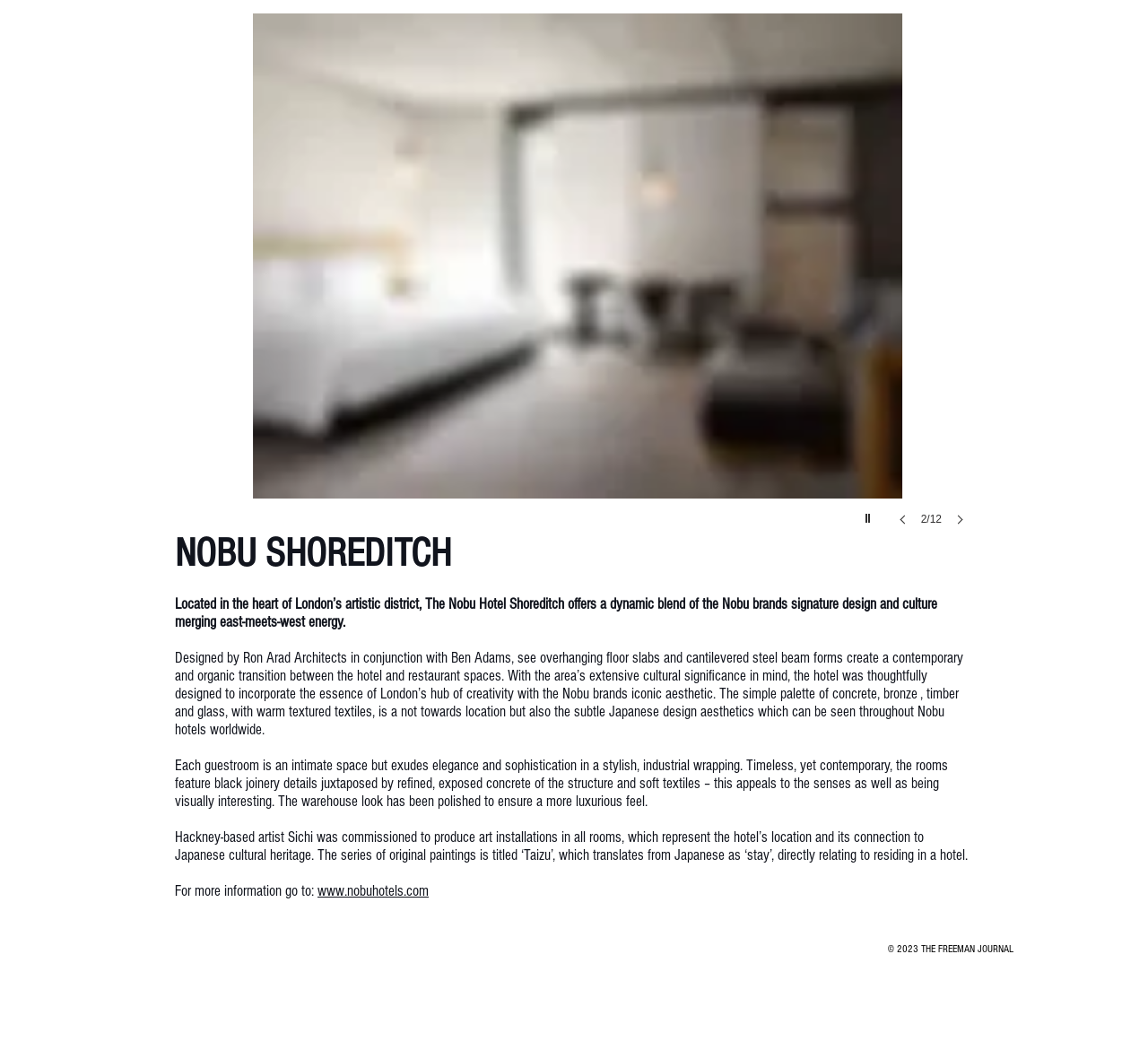What is the name of the hotel?
Please provide a detailed answer to the question.

I determined the answer by looking at the StaticText element with the text 'NOBU SHOREDITCH' which is likely to be the name of the hotel.